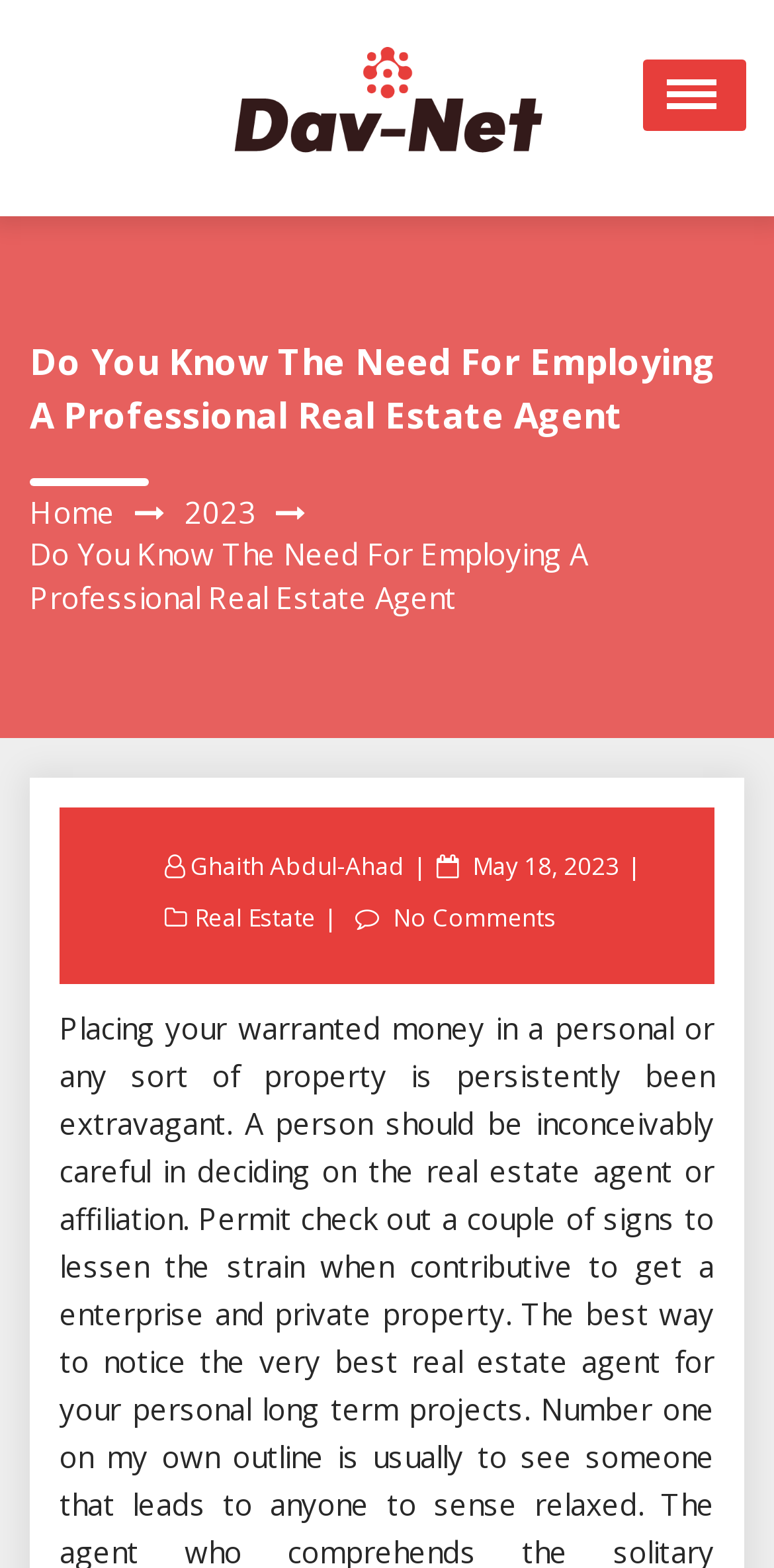Who is the author of the article?
Look at the image and respond with a single word or a short phrase.

Ghaith Abdul-Ahad